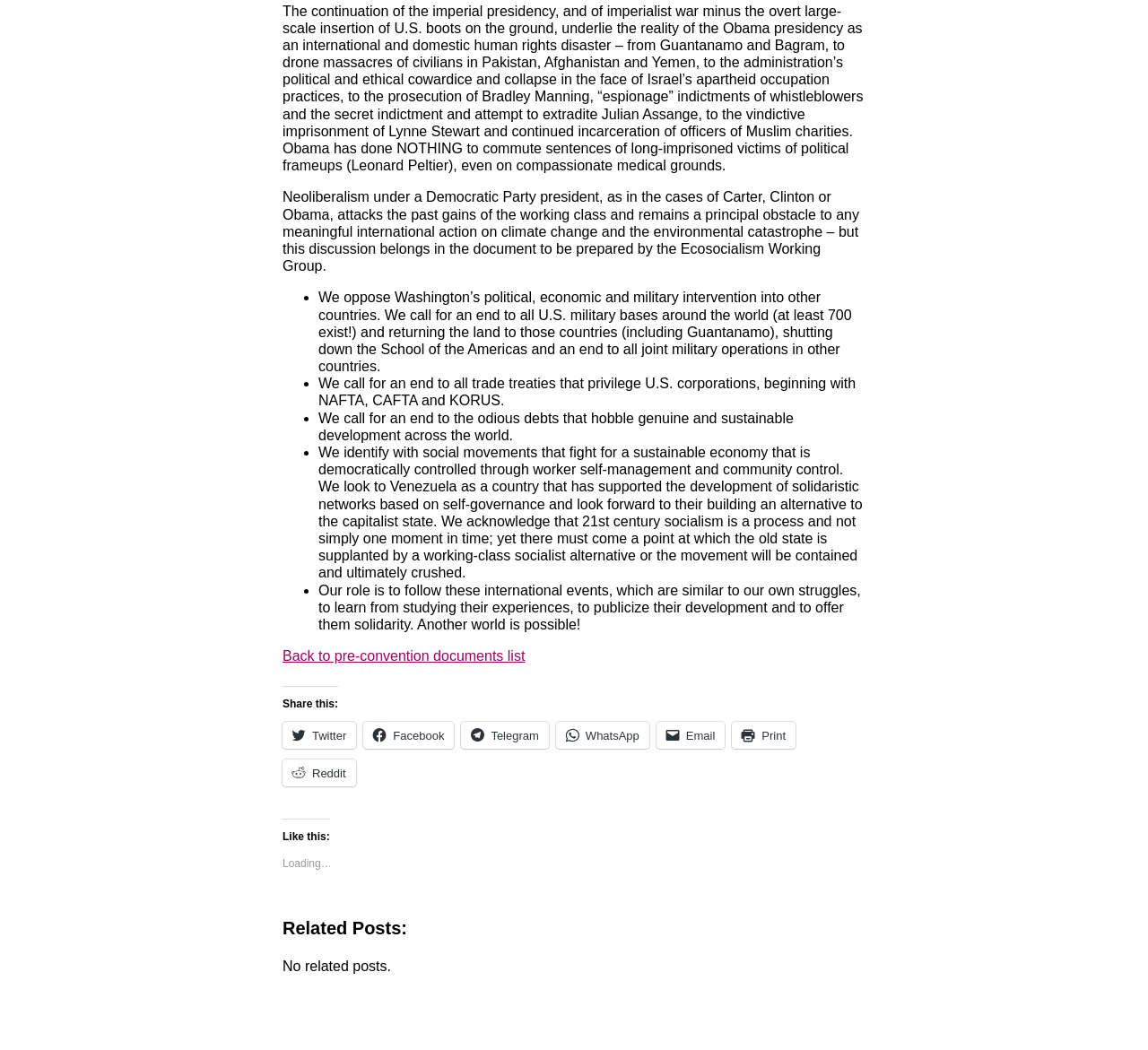Use a single word or phrase to answer the question: 
What is the main topic of the text?

Imperial presidency and human rights